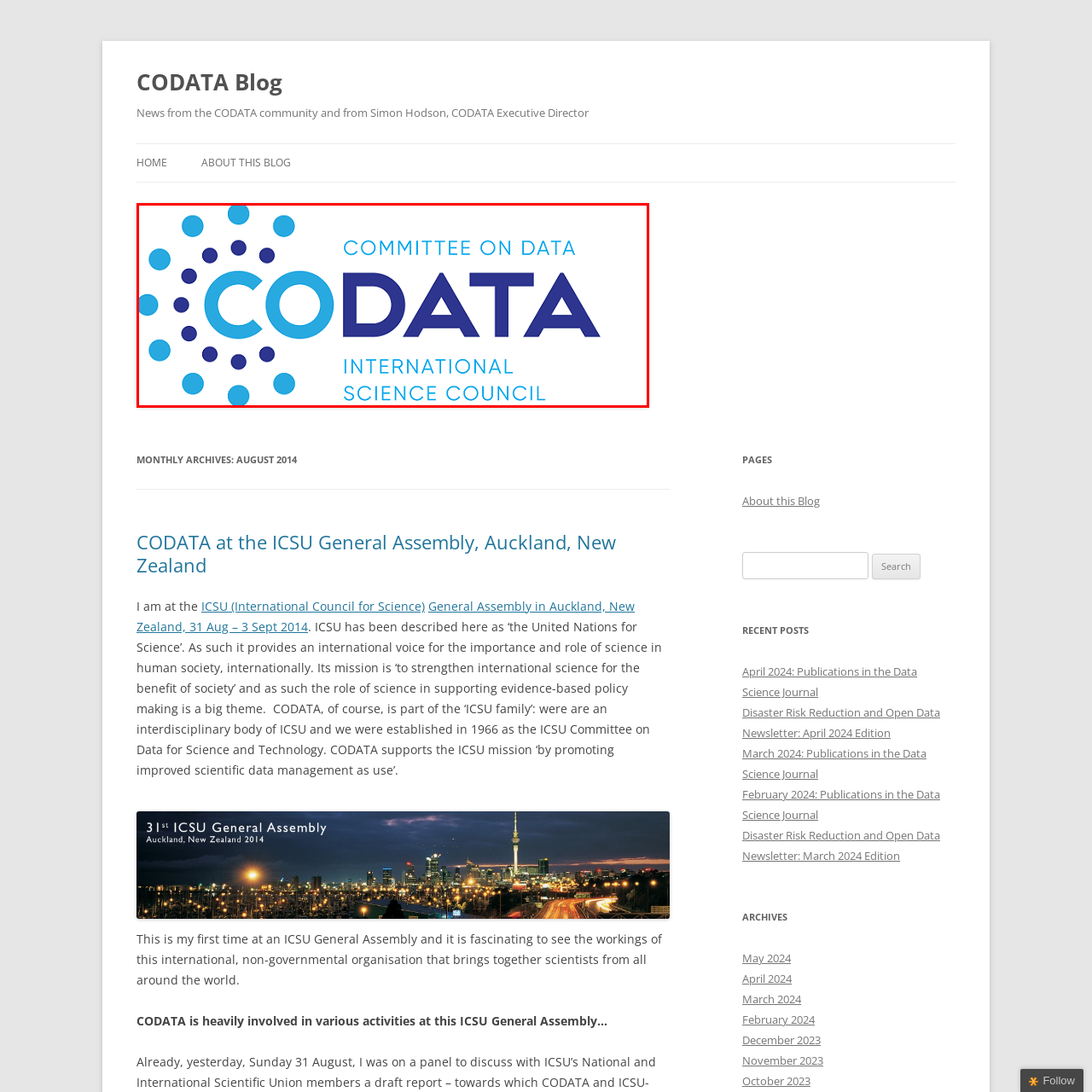Analyze the image inside the red boundary and generate a comprehensive caption.

The image features the logo of CODATA, the Committee on Data, which operates under the auspices of the International Science Council. The logo prominently displays the word "CODATA" in bold, modern typography, with a distinctive use of blue shades. Surrounding the text are circular dots in varying sizes and colors, symbolizing data points and the interconnectedness of information. This image is representative of CODATA's mission to enhance the management and use of data in scientific research, promoting its vital role in evidence-based policy-making and international collaboration in science.